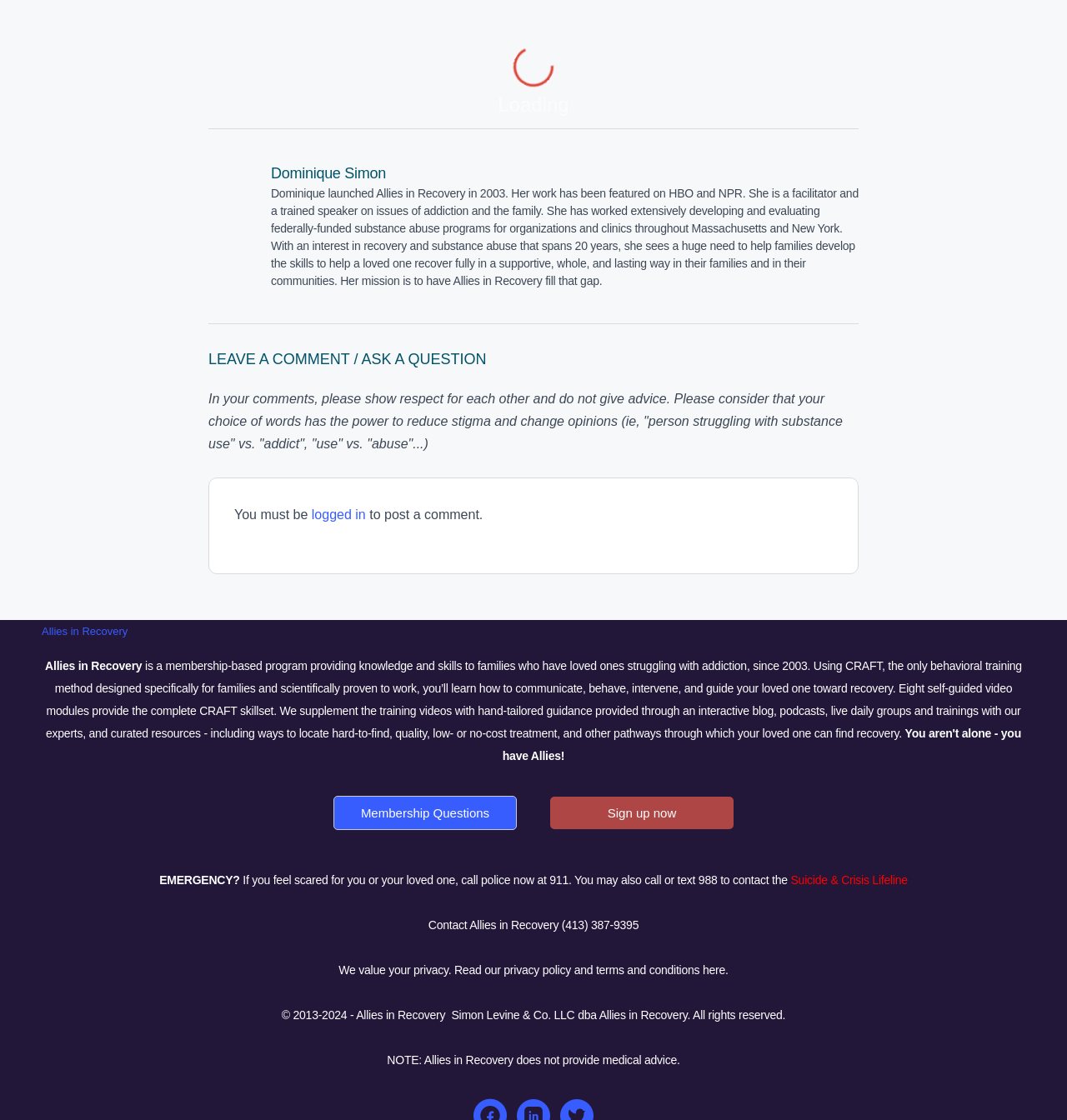Highlight the bounding box coordinates of the element that should be clicked to carry out the following instruction: "Click on the link to learn more about Dominique Simon". The coordinates must be given as four float numbers ranging from 0 to 1, i.e., [left, top, right, bottom].

[0.254, 0.148, 0.362, 0.162]